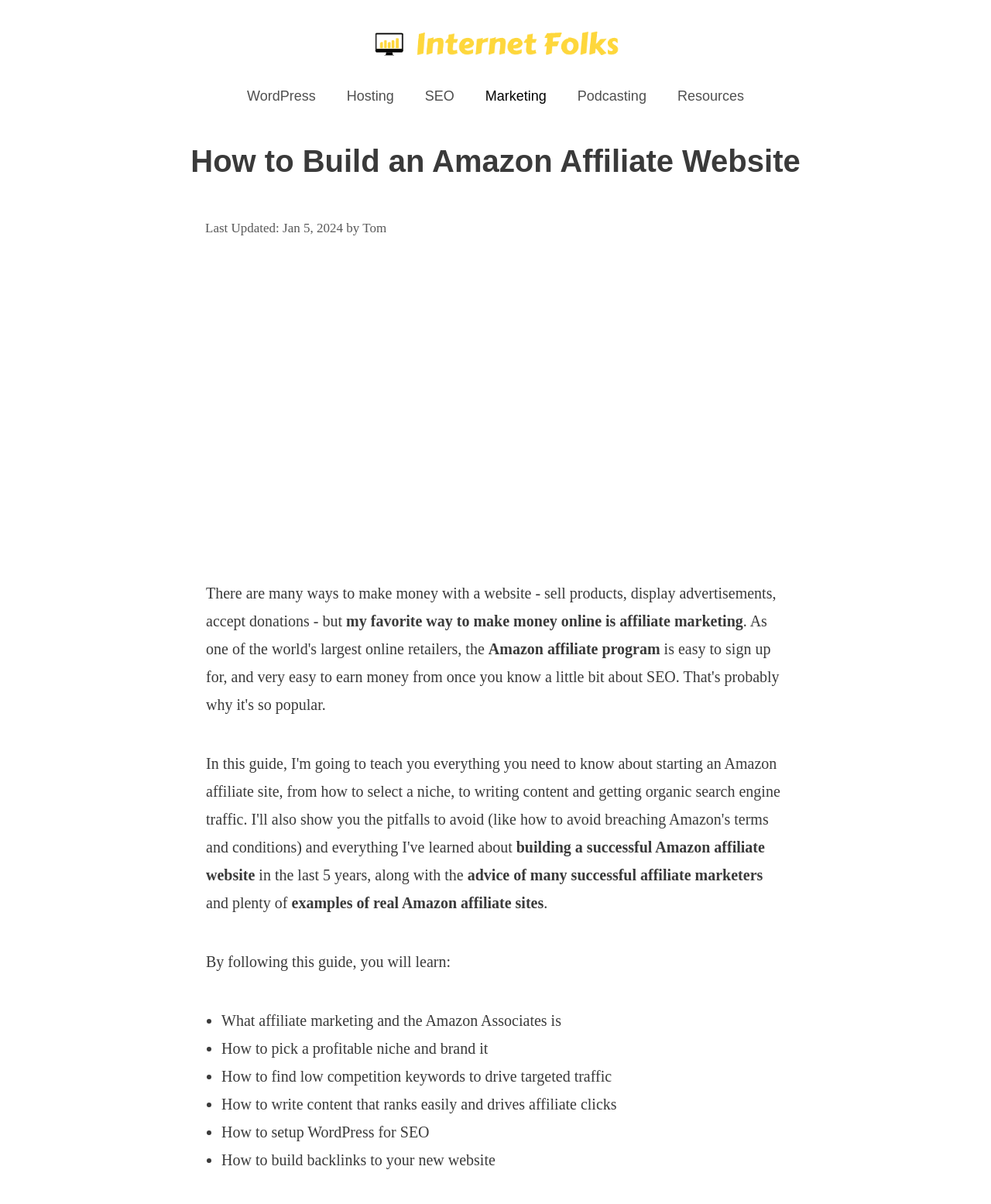What is the text of the webpage's headline?

How to Build an Amazon Affiliate Website